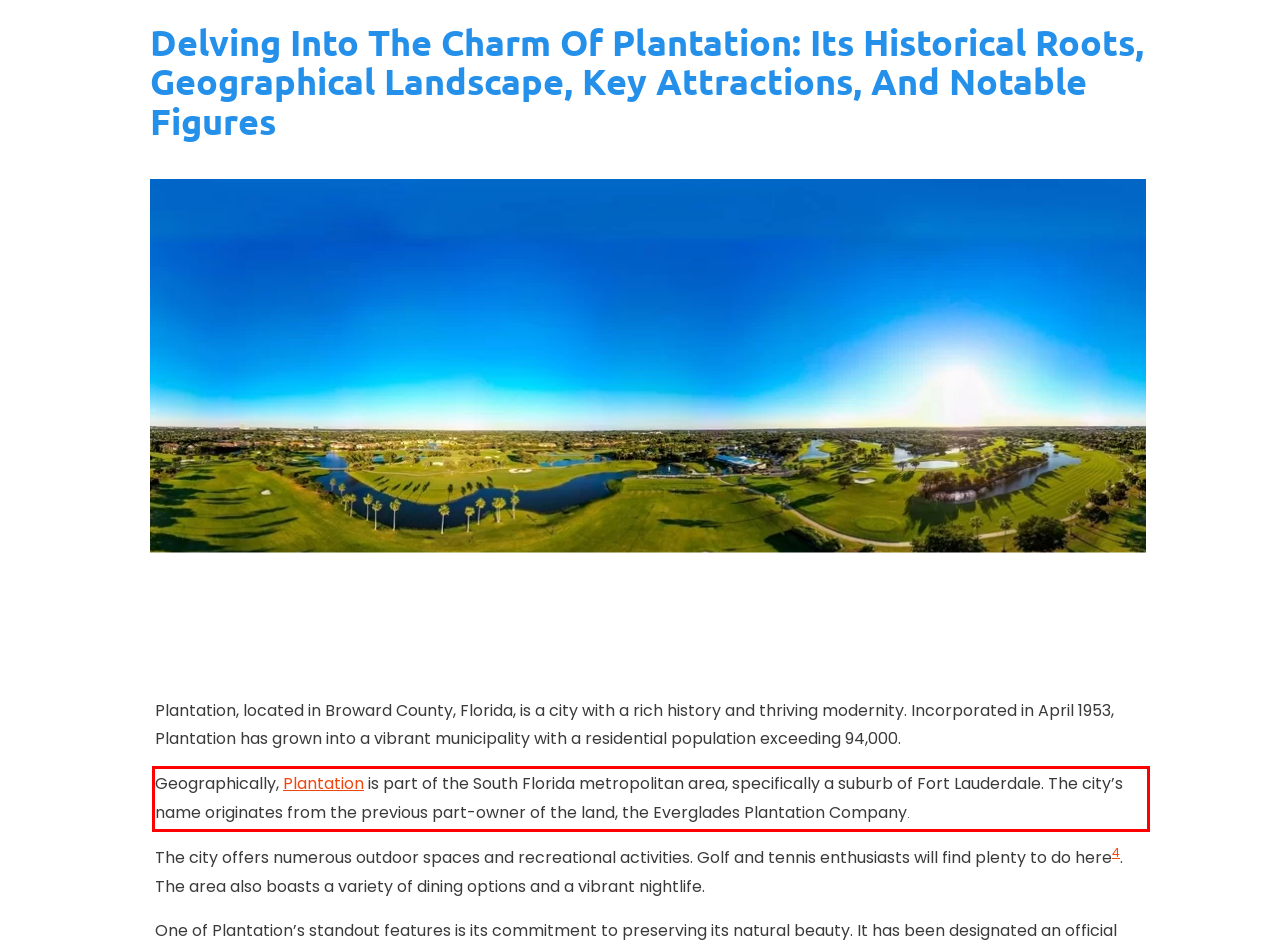Identify the text inside the red bounding box on the provided webpage screenshot by performing OCR.

Geographically, Plantation is part of the South Florida metropolitan area, specifically a suburb of Fort Lauderdale. The city’s name originates from the previous part-owner of the land, the Everglades Plantation Company.